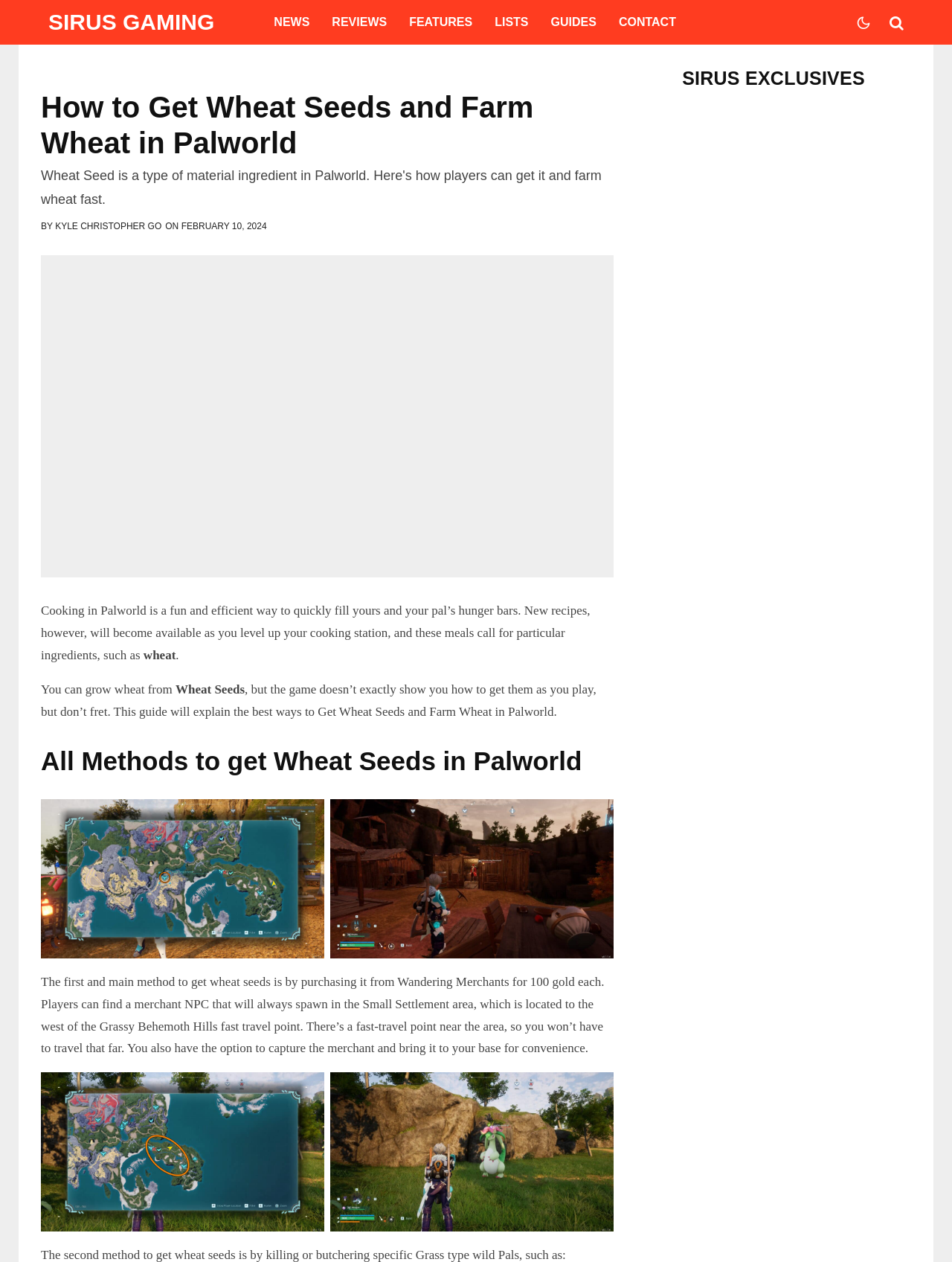Please find and report the bounding box coordinates of the element to click in order to perform the following action: "View the image of 'Wheat Seeds Wandering Merchant Location'". The coordinates should be expressed as four float numbers between 0 and 1, in the format [left, top, right, bottom].

[0.043, 0.633, 0.34, 0.759]